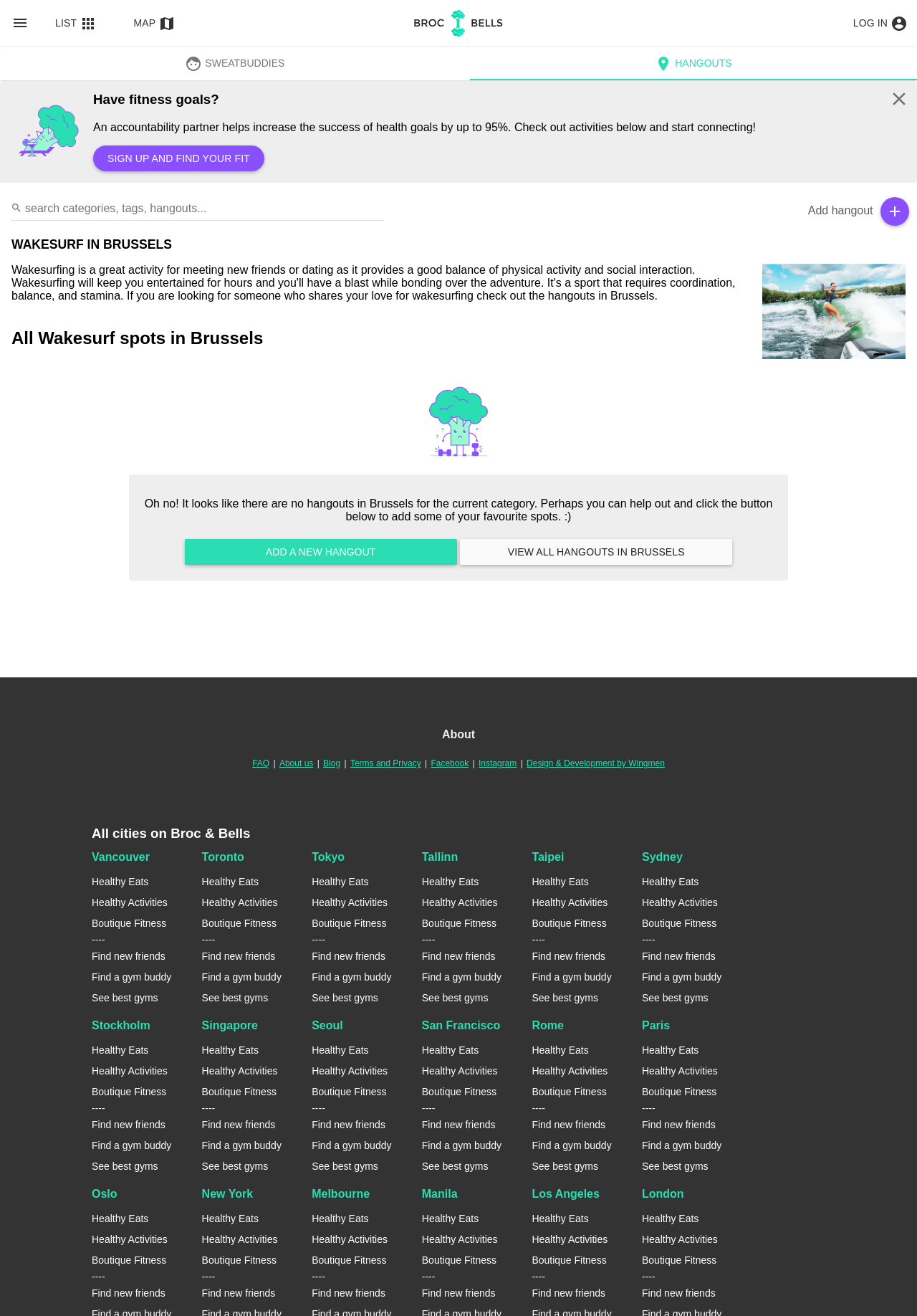Given the description "Blog", provide the bounding box coordinates of the corresponding UI element.

[0.351, 0.575, 0.373, 0.586]